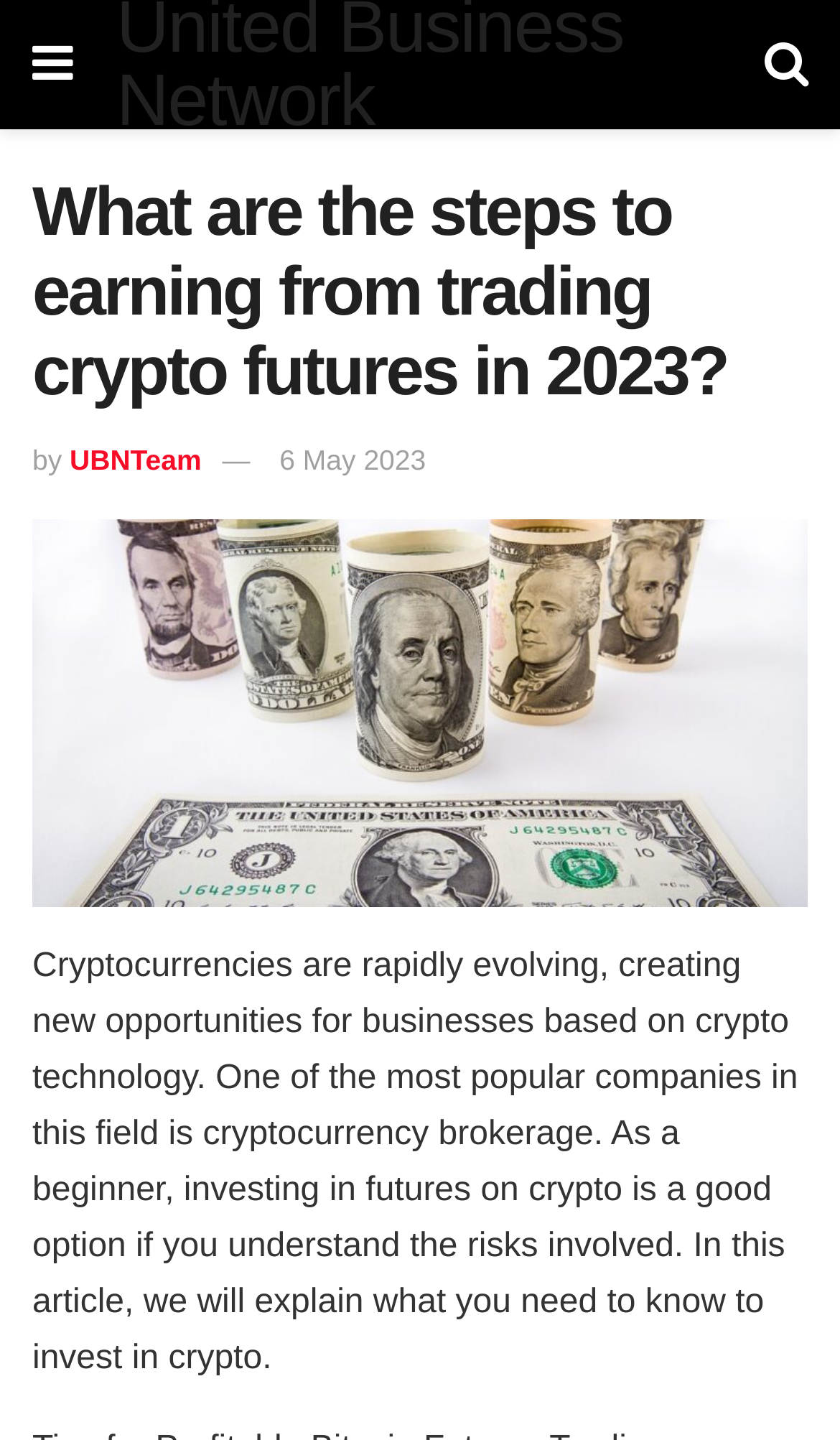What is the author of the article?
Please respond to the question thoroughly and include all relevant details.

The author of the article can be found by looking at the text 'by' followed by a link 'UBNTeam', which indicates that UBNTeam is the author of the article.